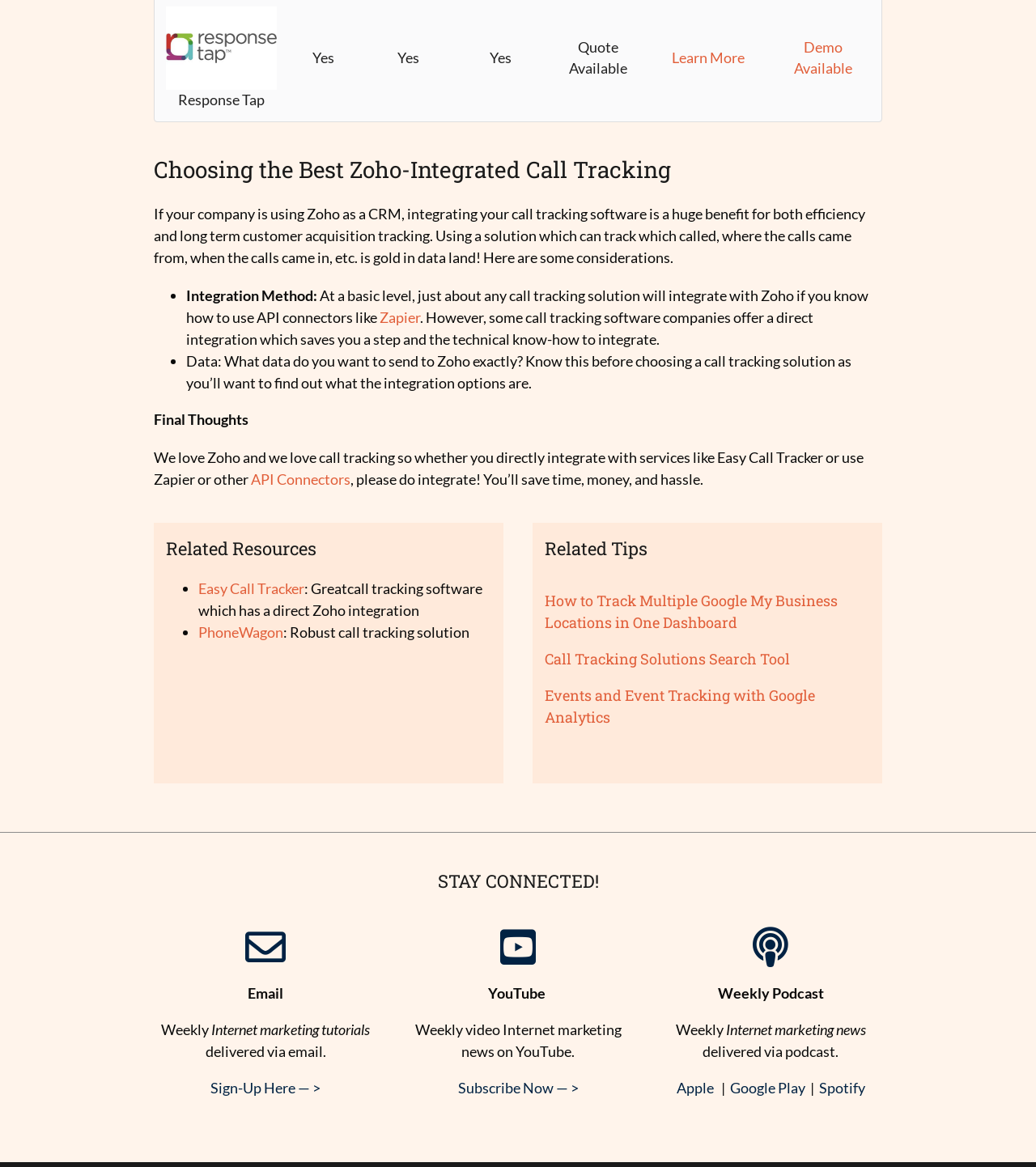Please identify the bounding box coordinates of the element that needs to be clicked to perform the following instruction: "Search for a keyword".

None